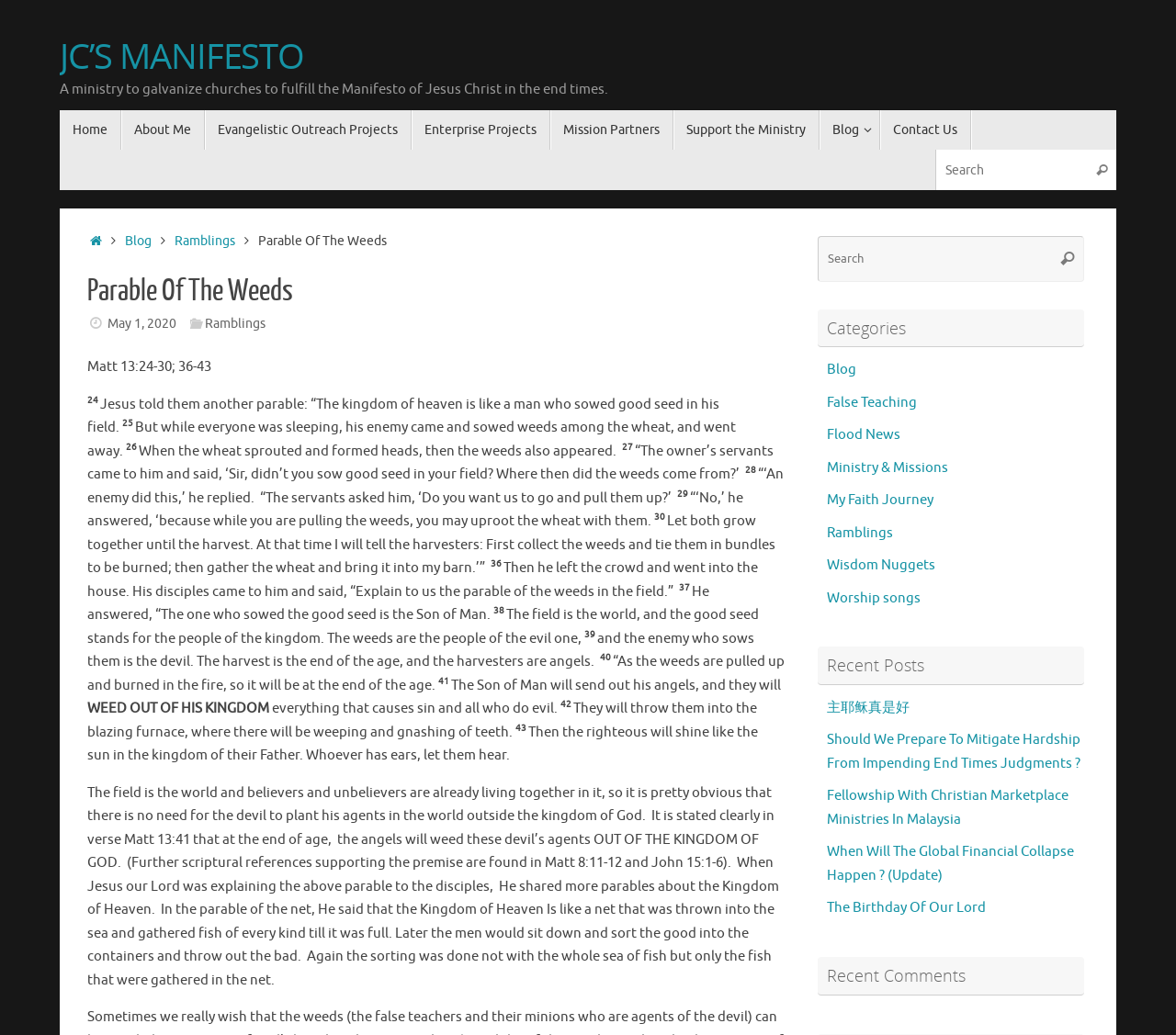What is the date of the article?
Refer to the image and provide a detailed answer to the question.

The date of the article is obtained from the link element with the text 'May 1, 2020' at coordinates [0.092, 0.305, 0.15, 0.32]. This element is a child of the generic element with the text 'Date'.